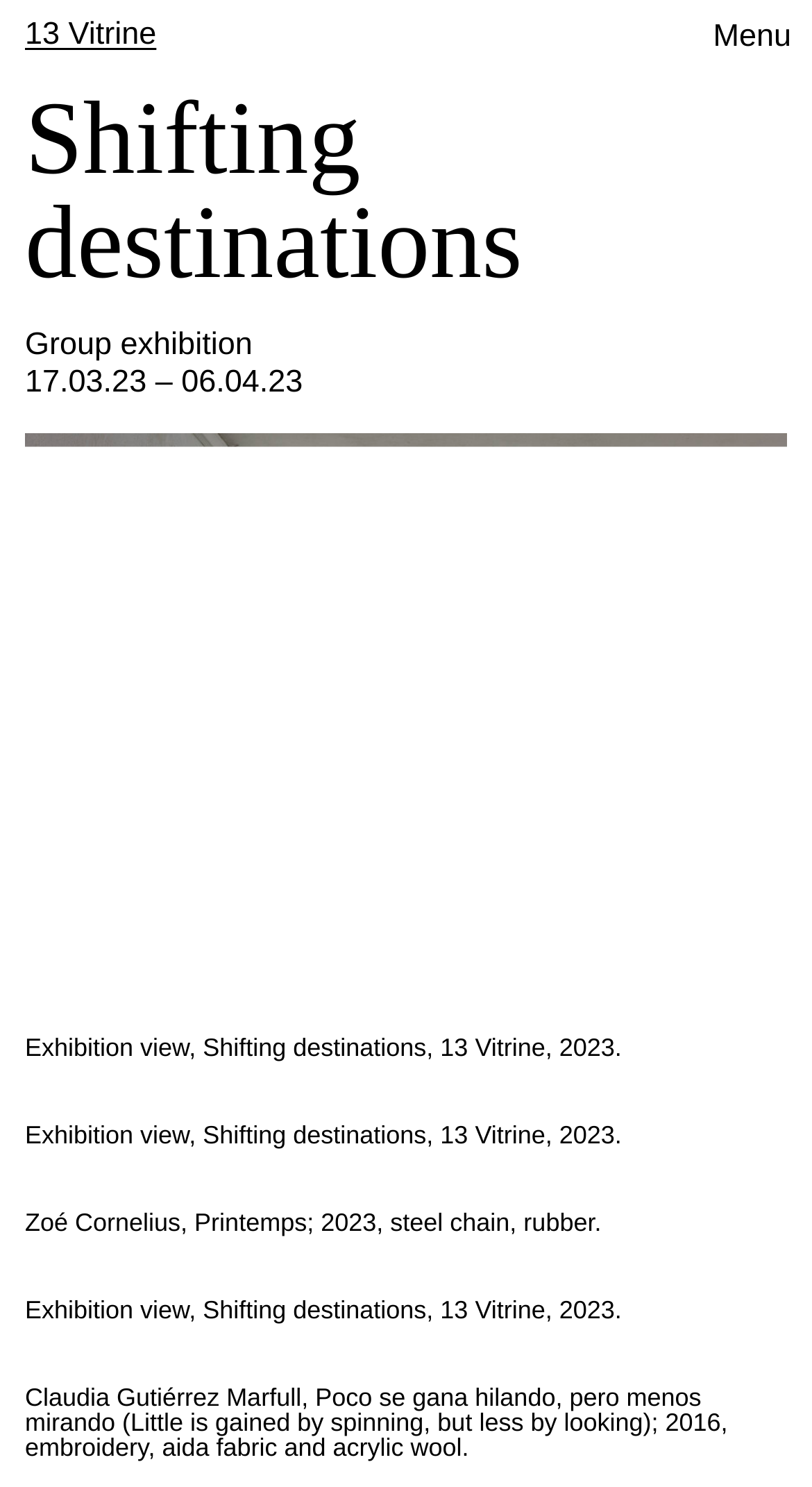Give a succinct answer to this question in a single word or phrase: 
What is the name of the exhibition?

Shifting destinations